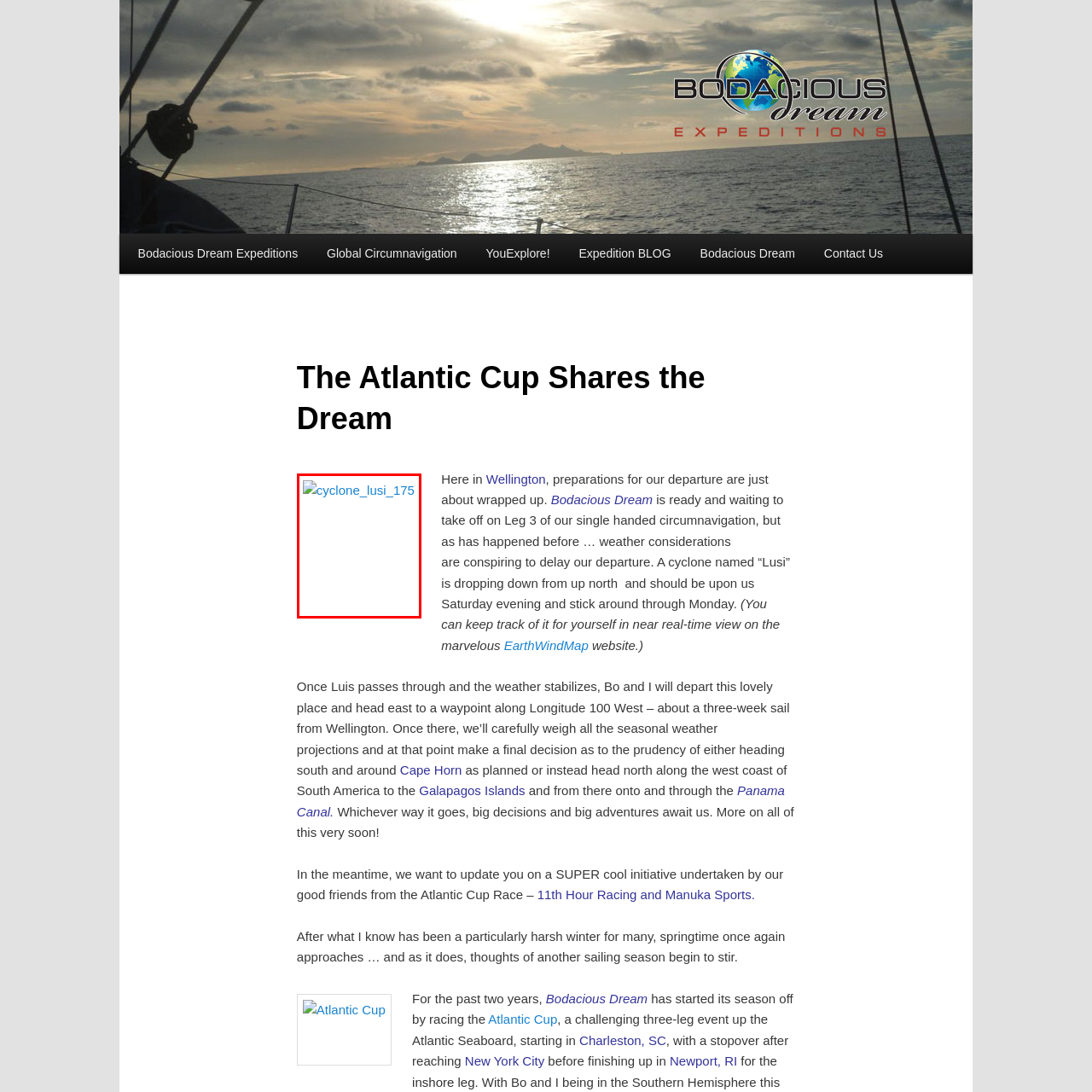Direct your attention to the part of the image marked by the red boundary and give a detailed response to the following question, drawing from the image: What is the purpose of the image?

The caption states that the image serves as a visual representation of the cyclone, highlighting the weather challenges that may affect the sailing plans of Bodacious Dream.